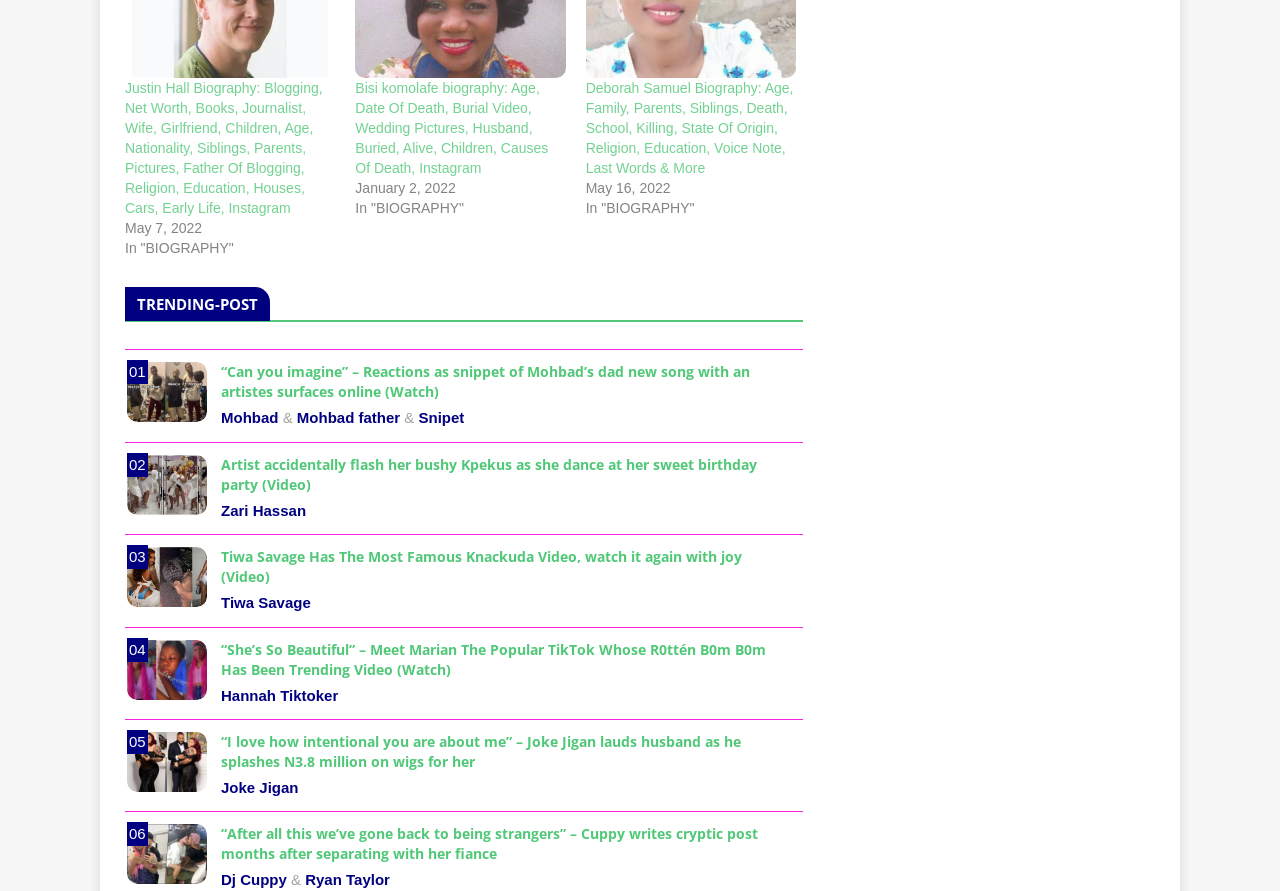Locate the bounding box coordinates of the clickable area needed to fulfill the instruction: "Read Justin Hall's biography".

[0.098, 0.09, 0.252, 0.243]